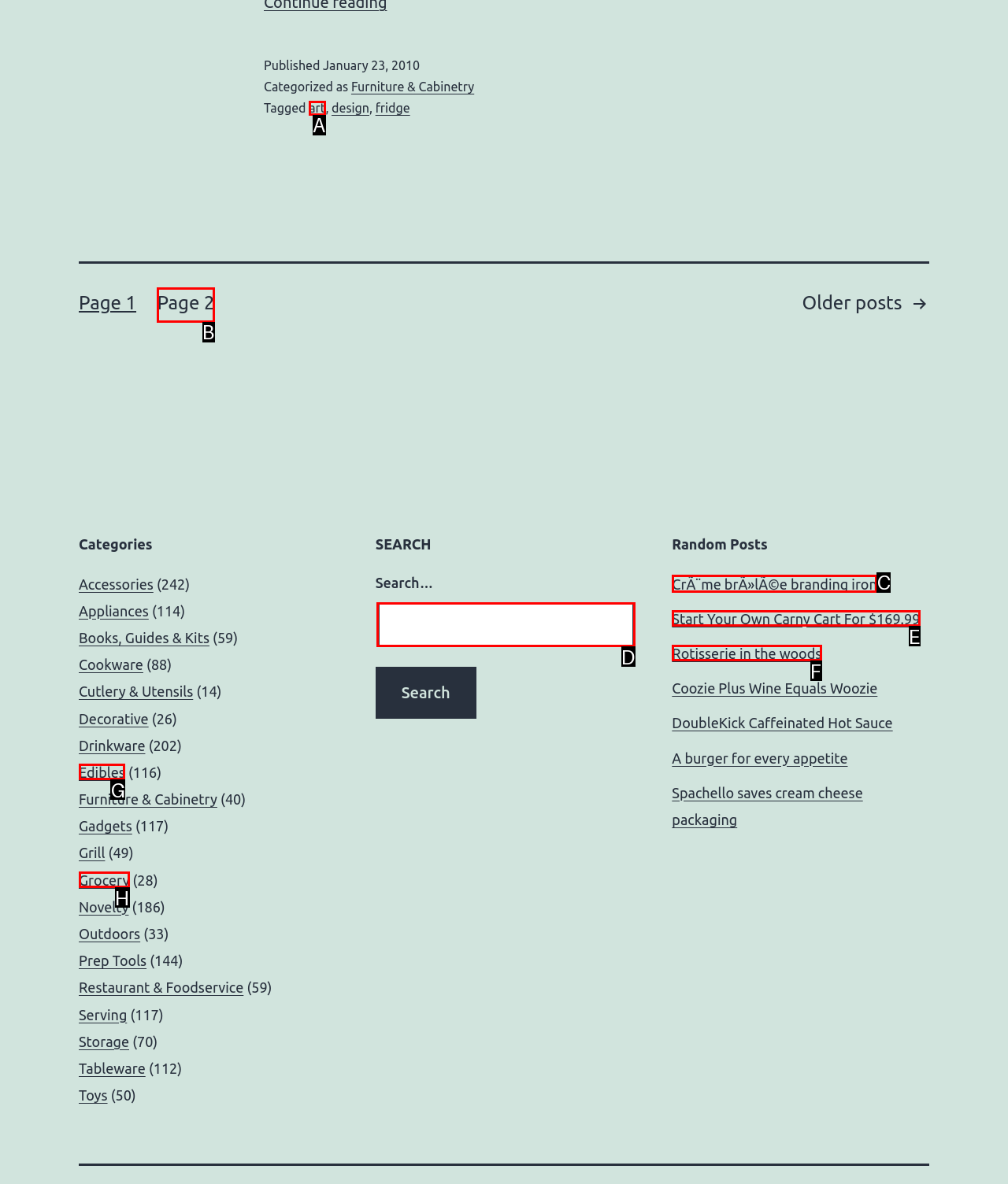Tell me the letter of the UI element to click in order to accomplish the following task: Read the post CrÃ¨me brÃ»lÃ©e branding iron
Answer with the letter of the chosen option from the given choices directly.

C